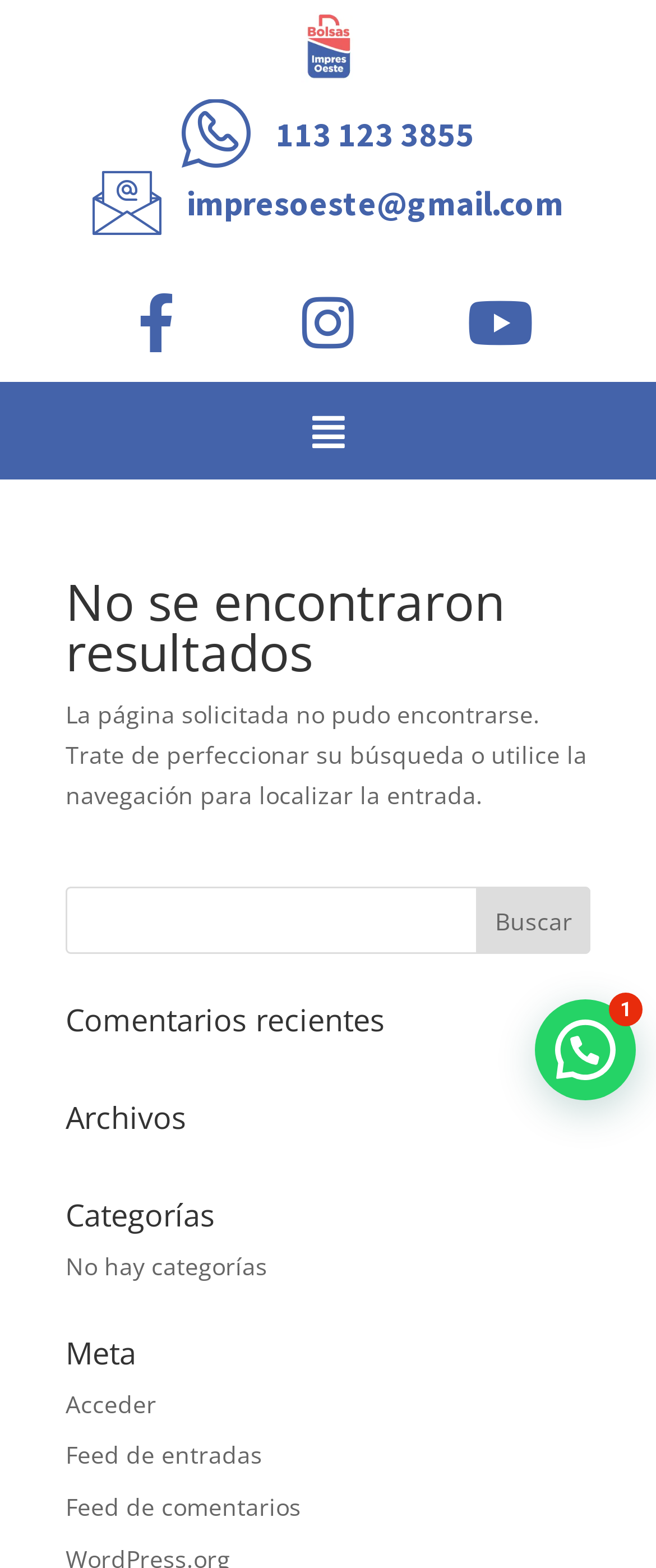Produce an elaborate caption capturing the essence of the webpage.

The webpage is a 404 error page from Bolsas ImpresOeste. At the top, there are three links: one with a phone number, one with an email address, and another with a Facebook icon. Next to the Facebook icon, there are two more social media links, one for Instagram and one for Youtube. 

Below these links, there is a button labeled "Menú" with a dropdown menu. 

The main content of the page is an article section that takes up most of the page. It has a heading that says "No se encontraron resultados" and a paragraph of text explaining that the requested page could not be found and suggesting ways to refine the search or use navigation to find the desired content.

Below the article section, there is a search bar with a textbox and a "Buscar" button. 

Further down, there are four headings: "Comentarios recientes", "Archivos", "Categorías", and "Meta". Under the "Categorías" heading, there is a message saying "No hay categorías". 

At the very bottom of the page, there are three links: "Acceder", "Feed de entradas", and "Feed de comentarios".